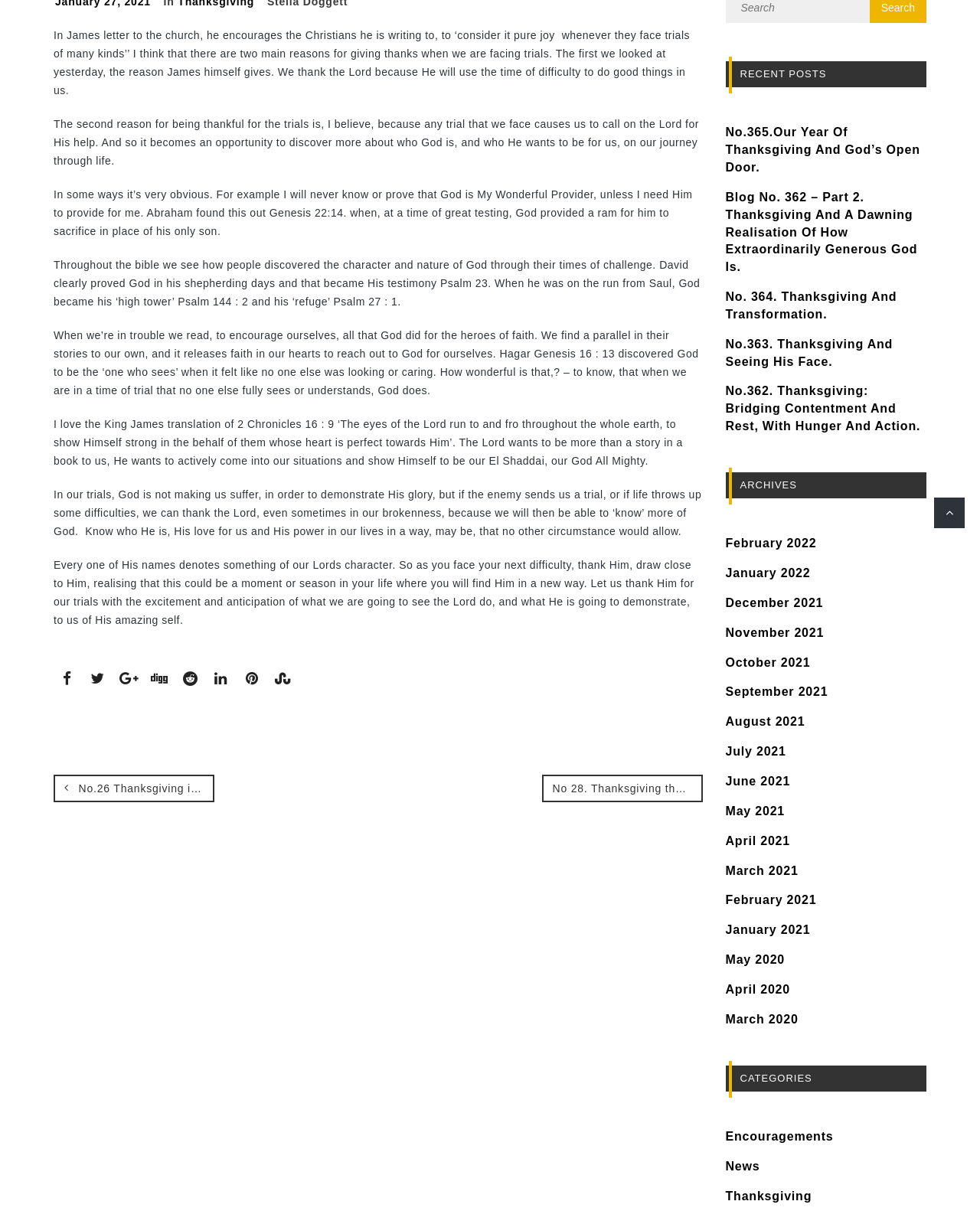Determine the bounding box coordinates for the HTML element described here: "No.26 Thanksgiving in trials.".

[0.055, 0.633, 0.219, 0.655]